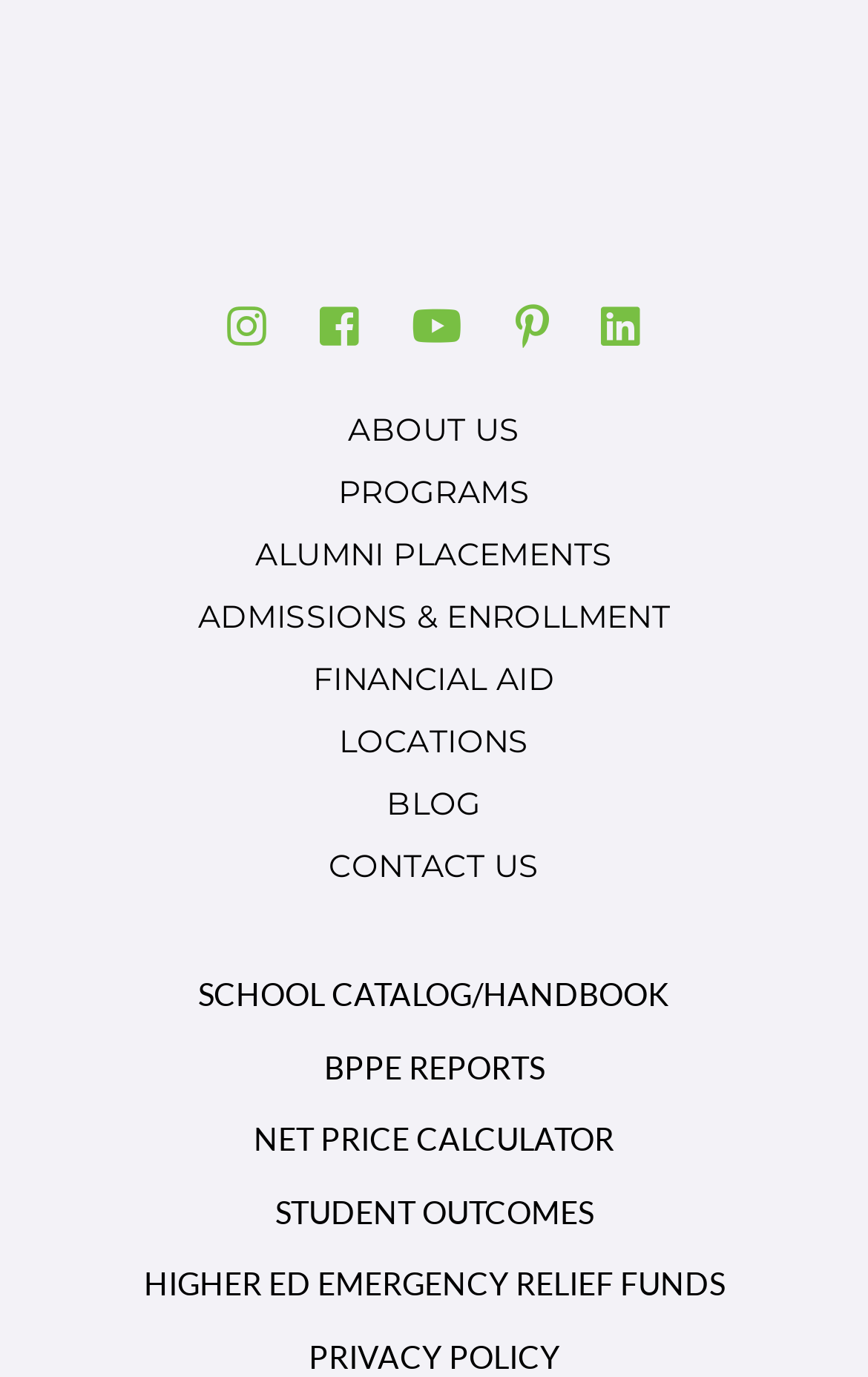Indicate the bounding box coordinates of the clickable region to achieve the following instruction: "read the school catalog."

[0.228, 0.709, 0.772, 0.736]